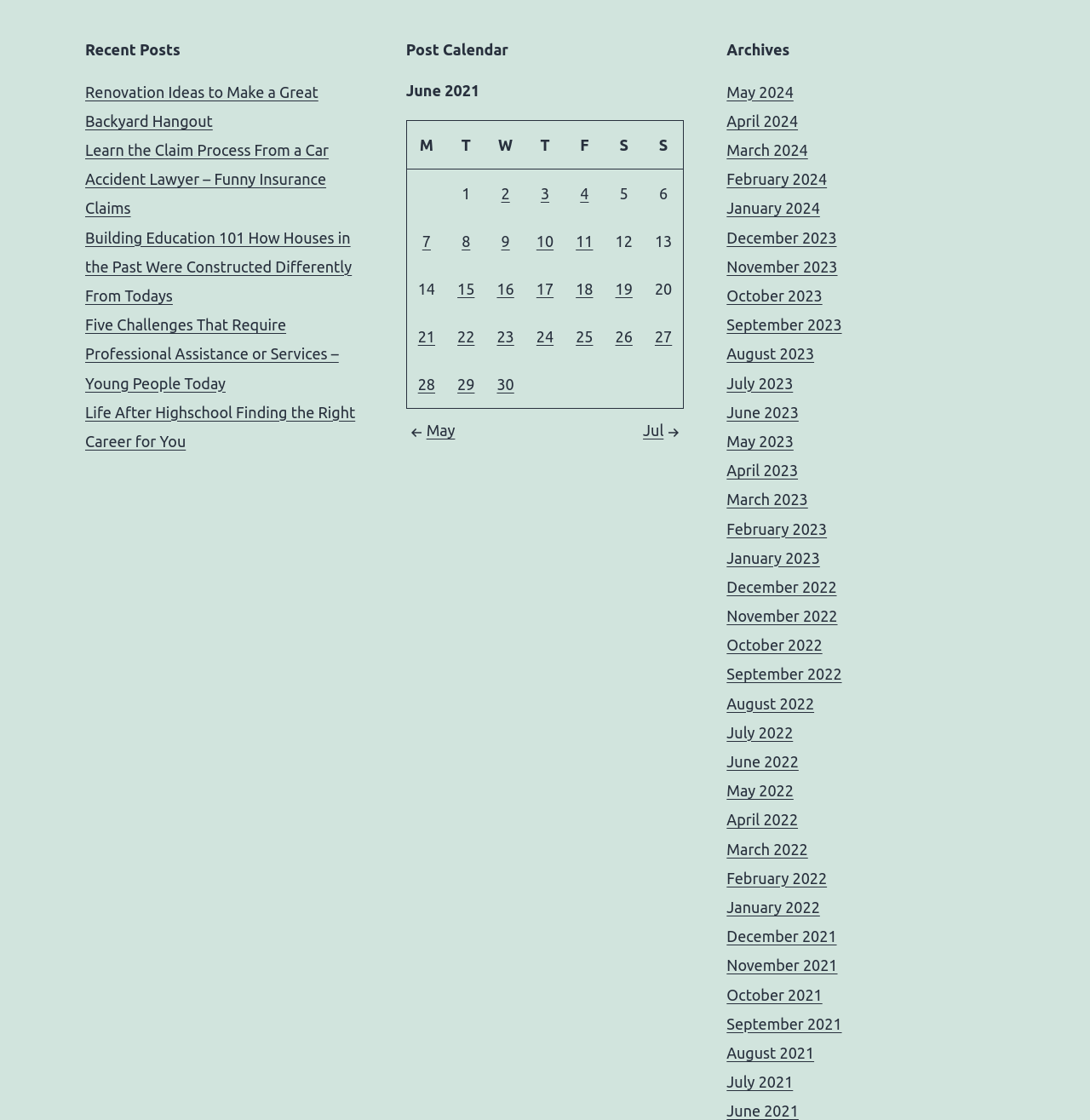Can you find the bounding box coordinates for the element that needs to be clicked to execute this instruction: "Read 'Renovation Ideas to Make a Great Backyard Hangout'"? The coordinates should be given as four float numbers between 0 and 1, i.e., [left, top, right, bottom].

[0.078, 0.074, 0.292, 0.116]